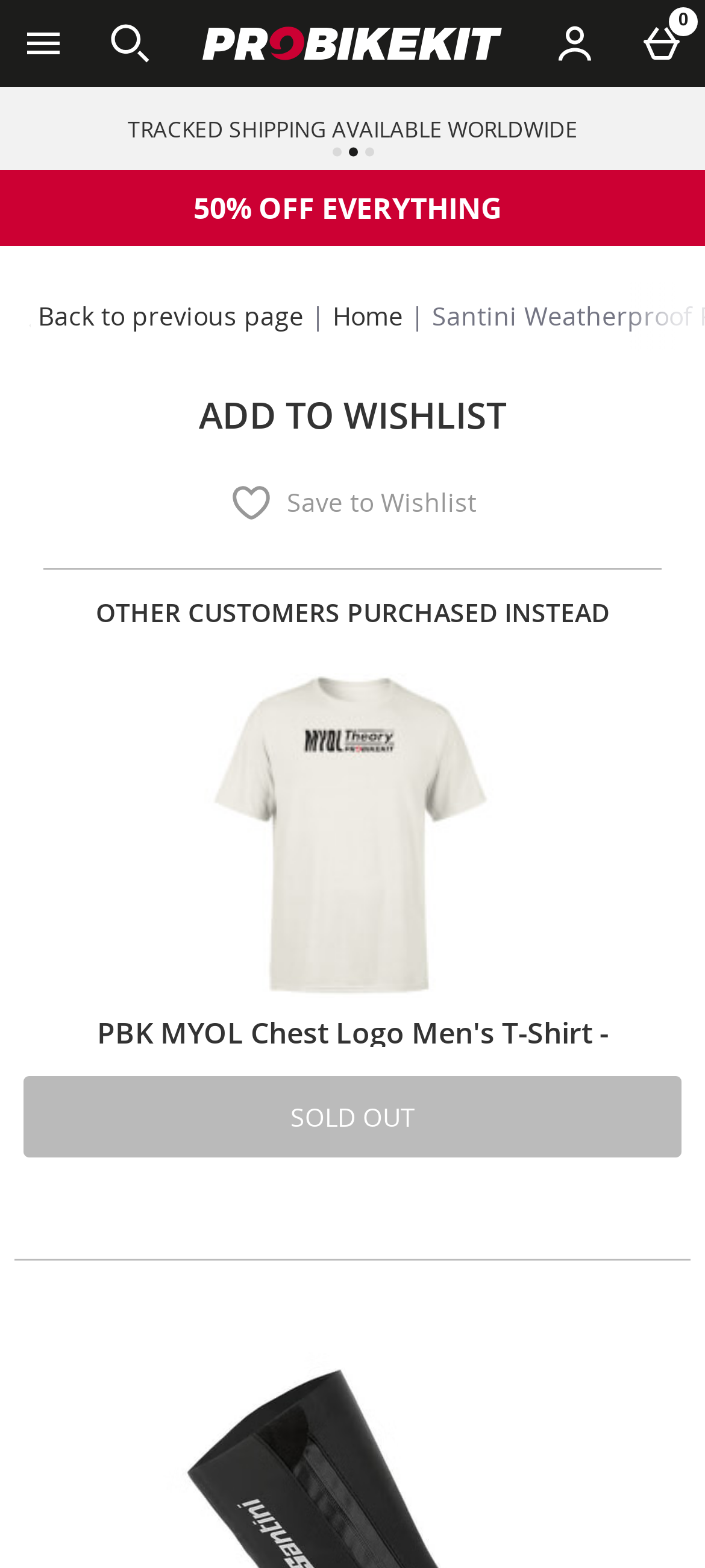Identify the bounding box coordinates for the element that needs to be clicked to fulfill this instruction: "Open the menu". Provide the coordinates in the format of four float numbers between 0 and 1: [left, top, right, bottom].

[0.0, 0.0, 0.123, 0.055]